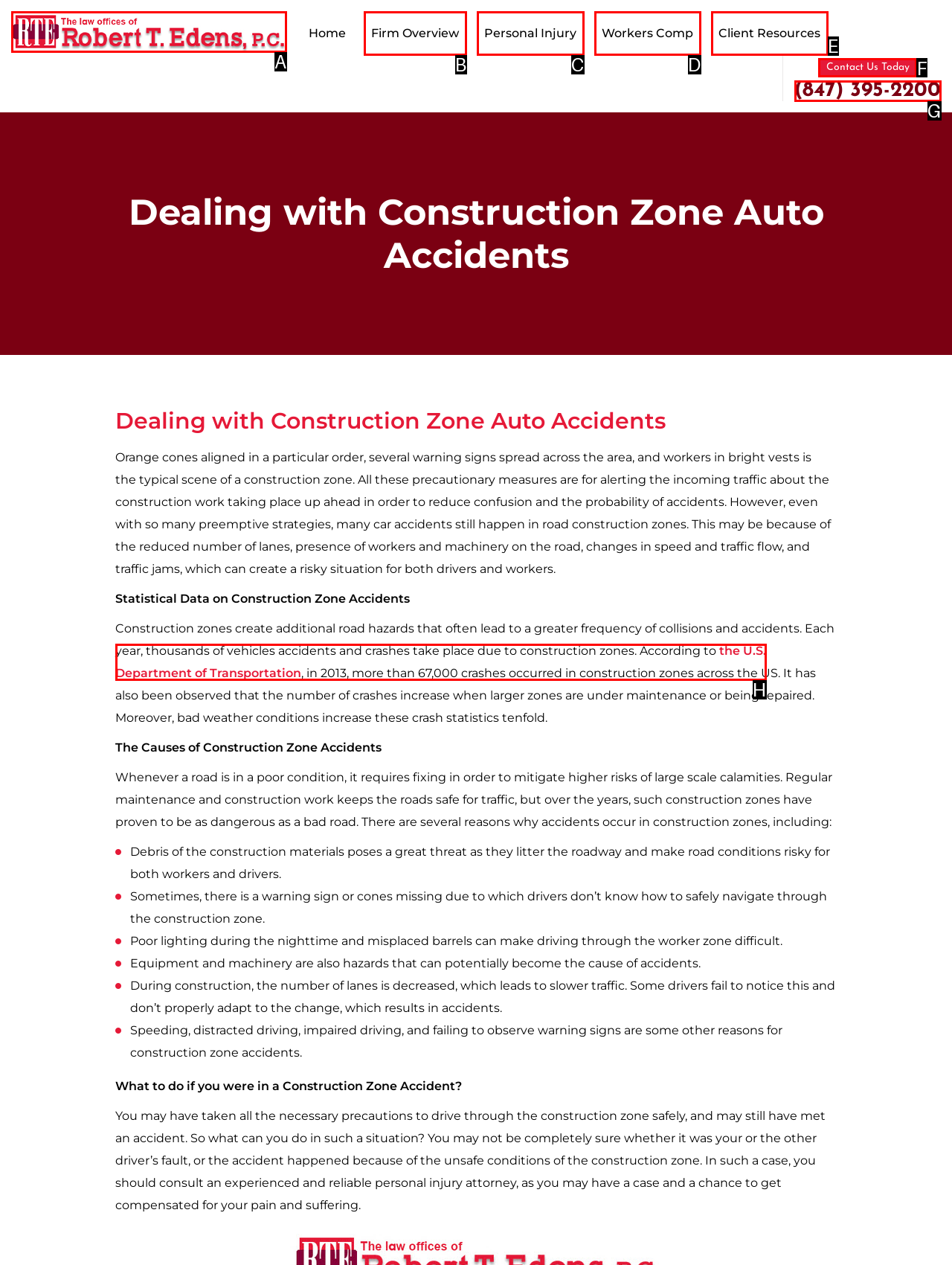Identify the correct UI element to click to follow this instruction: Click the 'Contact Us Today' link
Respond with the letter of the appropriate choice from the displayed options.

F